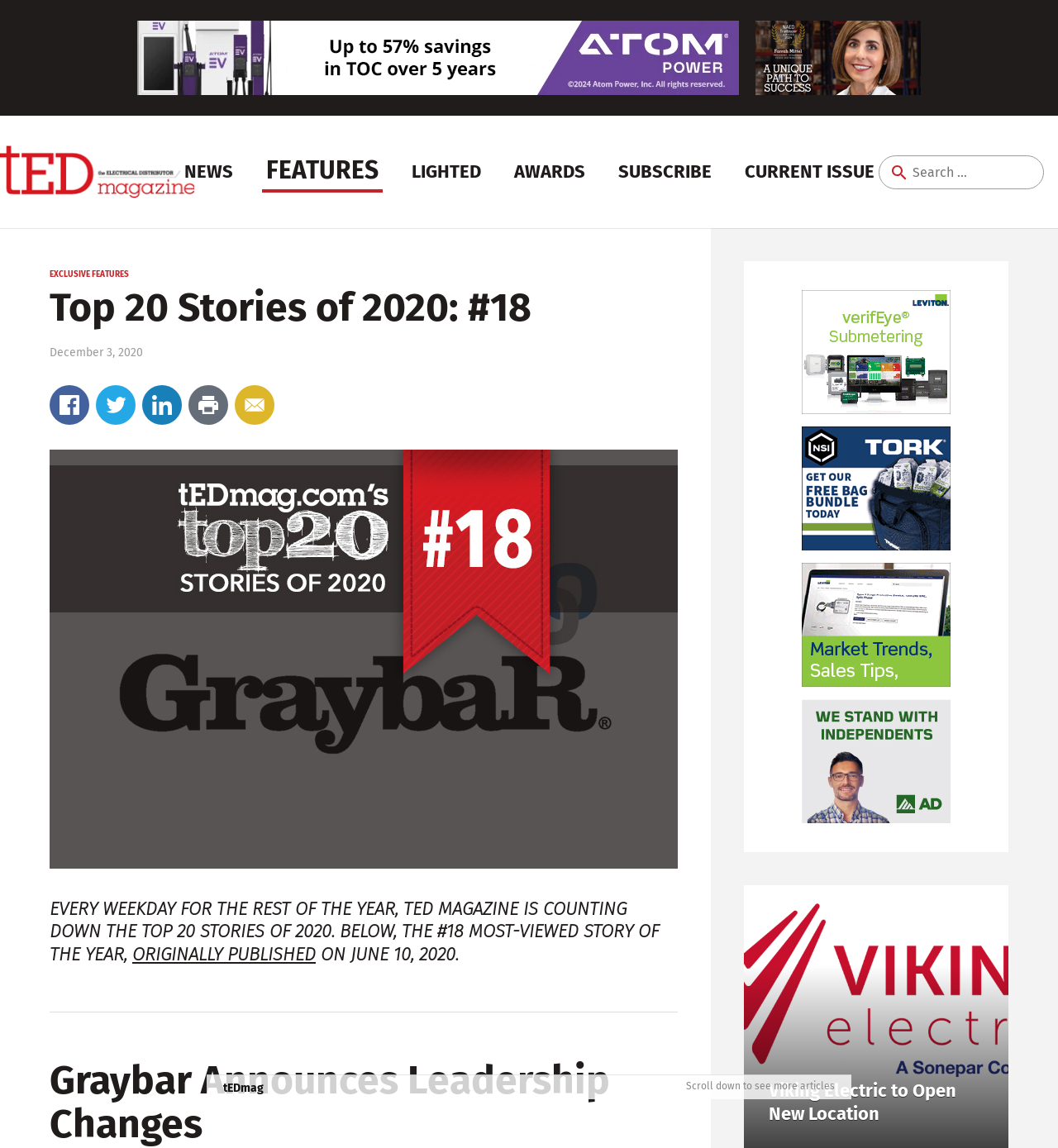What is the title of the #18 most-viewed story of the year?
Respond with a short answer, either a single word or a phrase, based on the image.

Graybar Announces Leadership Changes